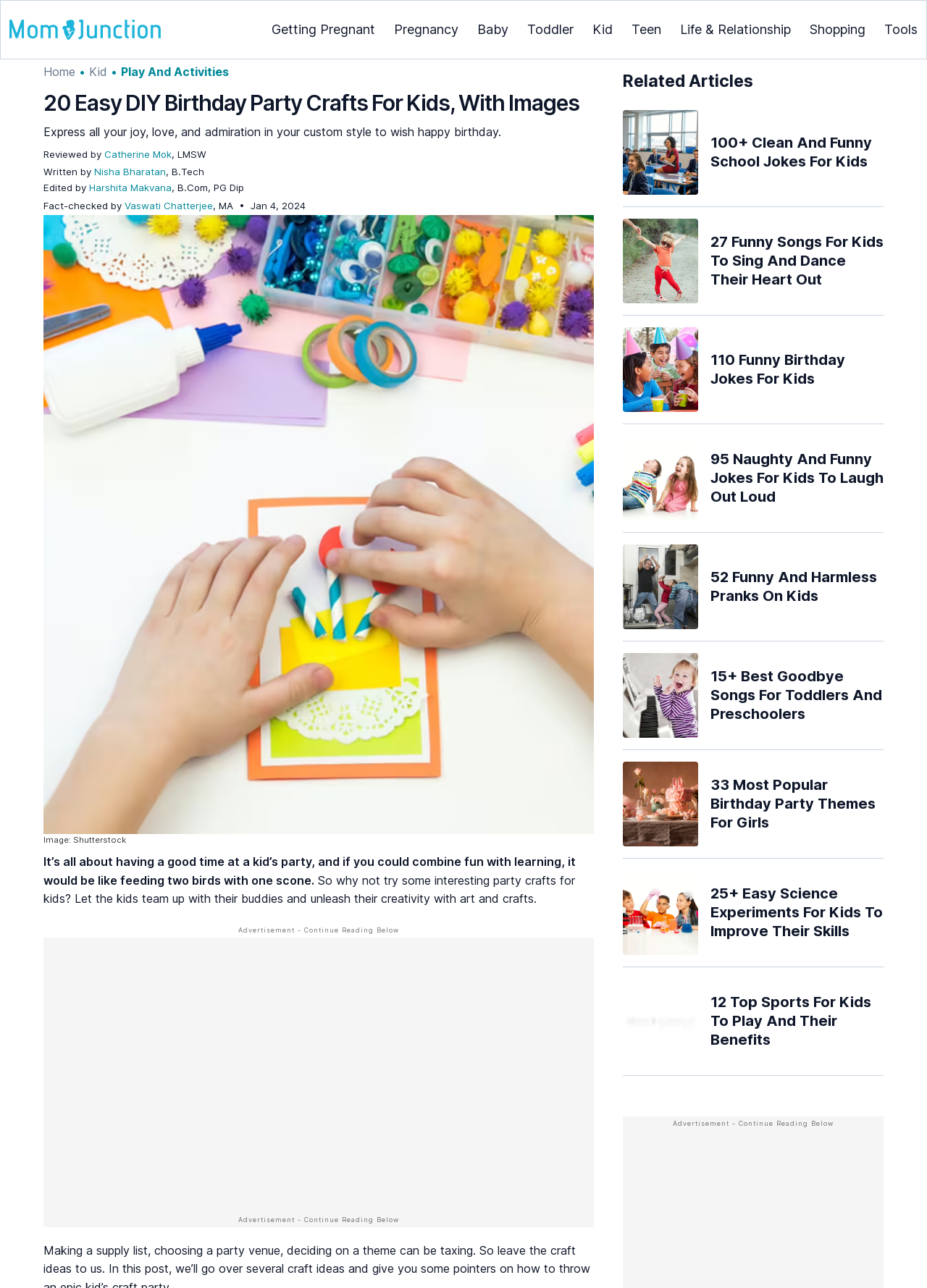Given the webpage screenshot, identify the bounding box of the UI element that matches this description: "Catherine Mok".

[0.106, 0.112, 0.177, 0.126]